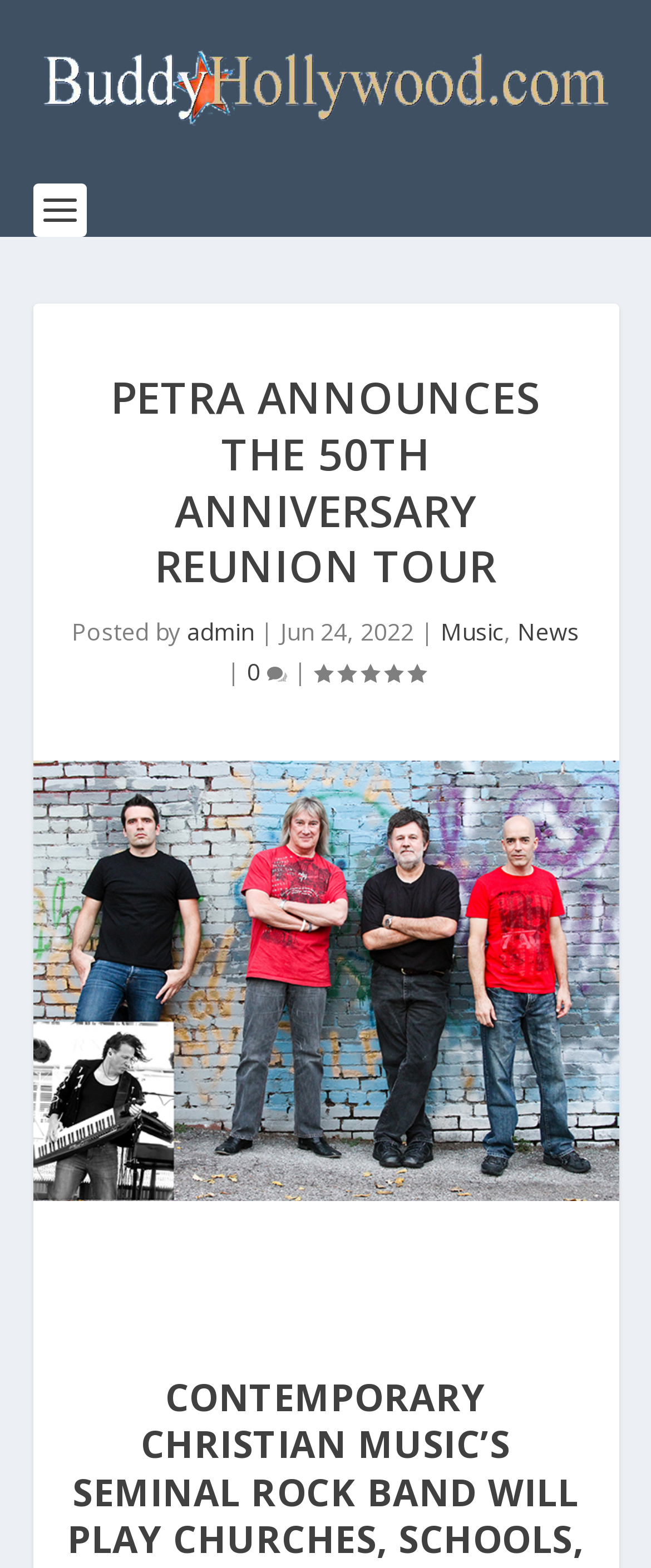What category is the article under?
Using the picture, provide a one-word or short phrase answer.

Music